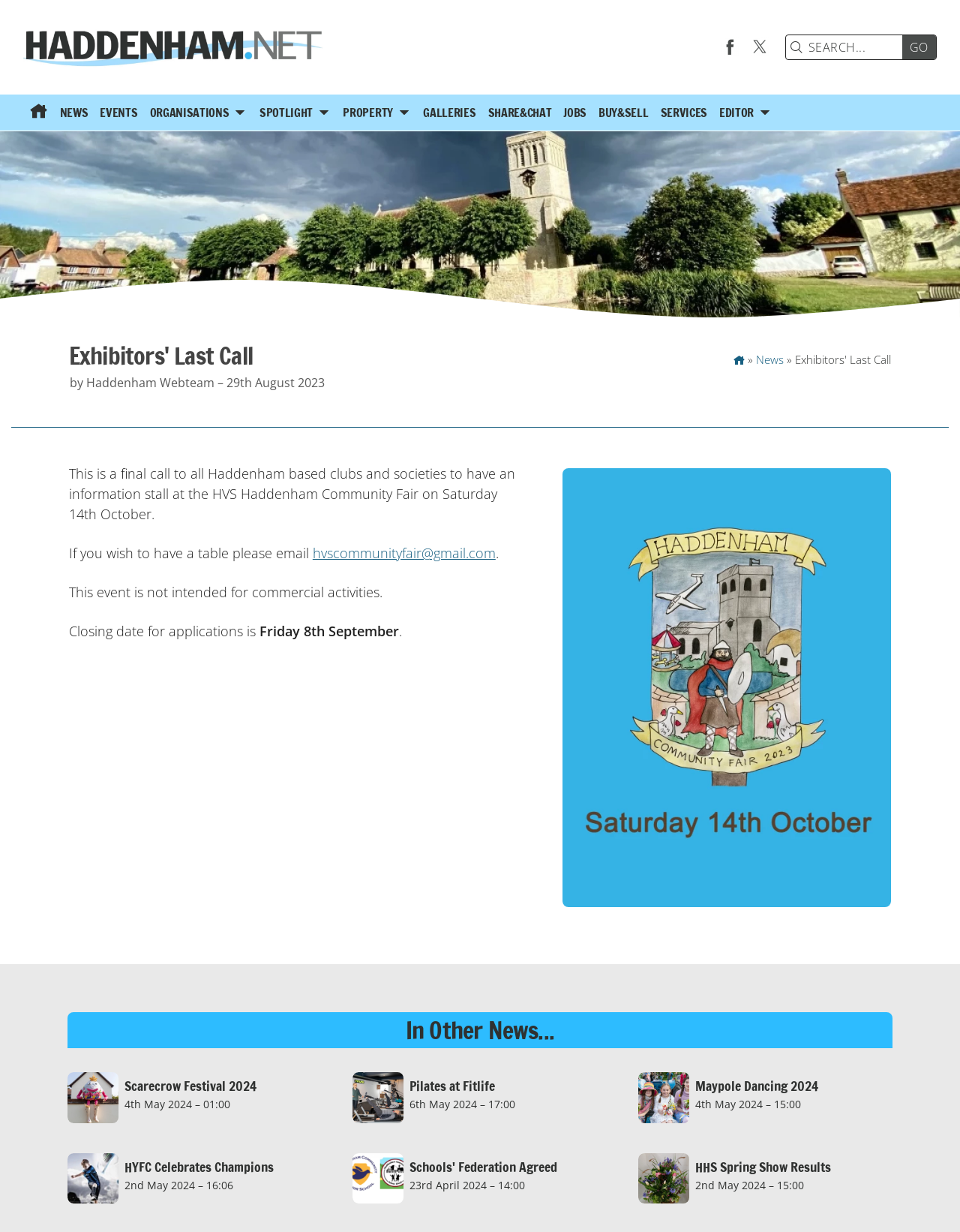Please locate the bounding box coordinates of the element's region that needs to be clicked to follow the instruction: "Search for something". The bounding box coordinates should be provided as four float numbers between 0 and 1, i.e., [left, top, right, bottom].

[0.827, 0.029, 0.94, 0.048]